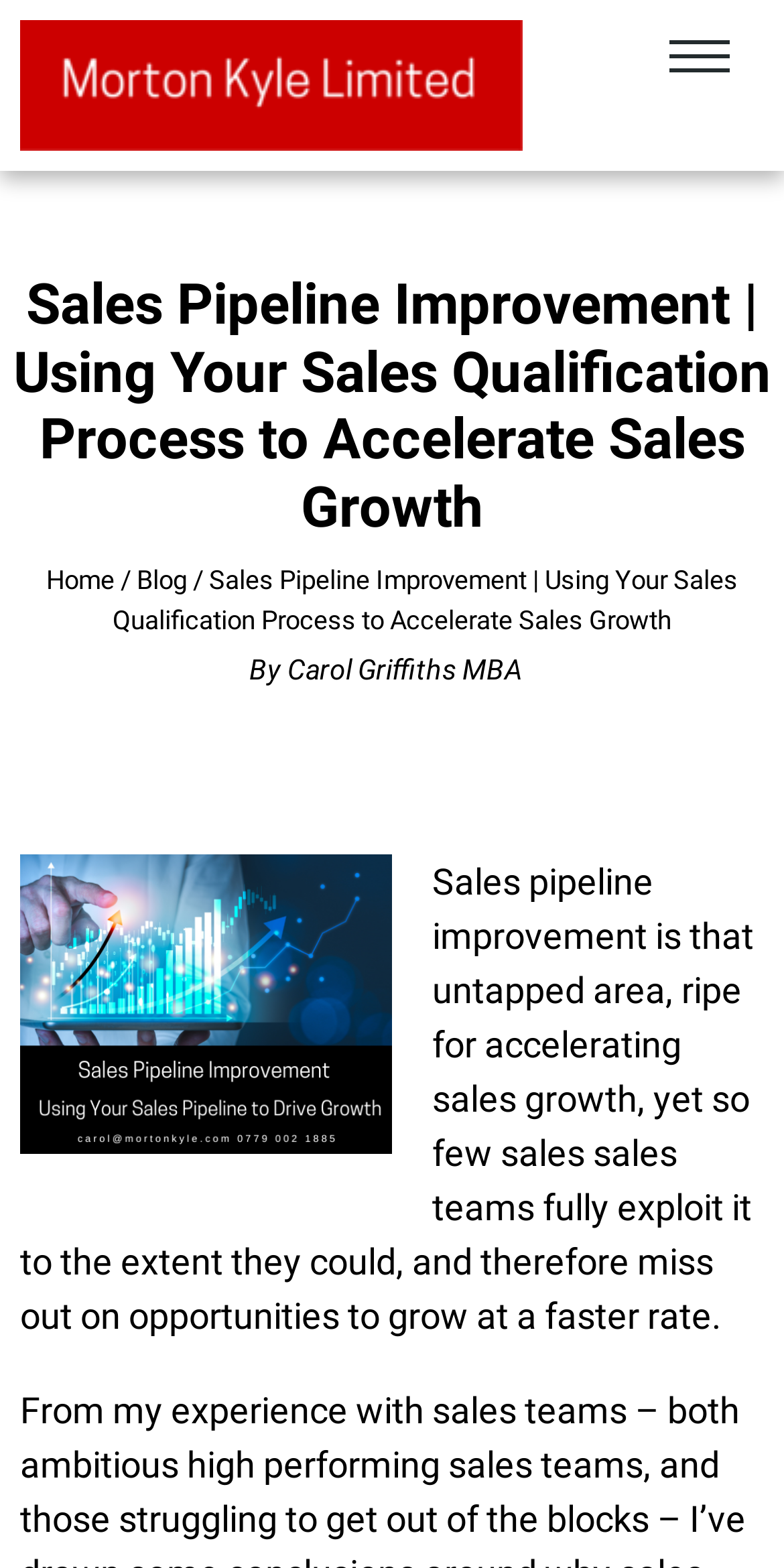Provide the bounding box coordinates of the HTML element described by the text: "Home".

[0.059, 0.361, 0.146, 0.38]